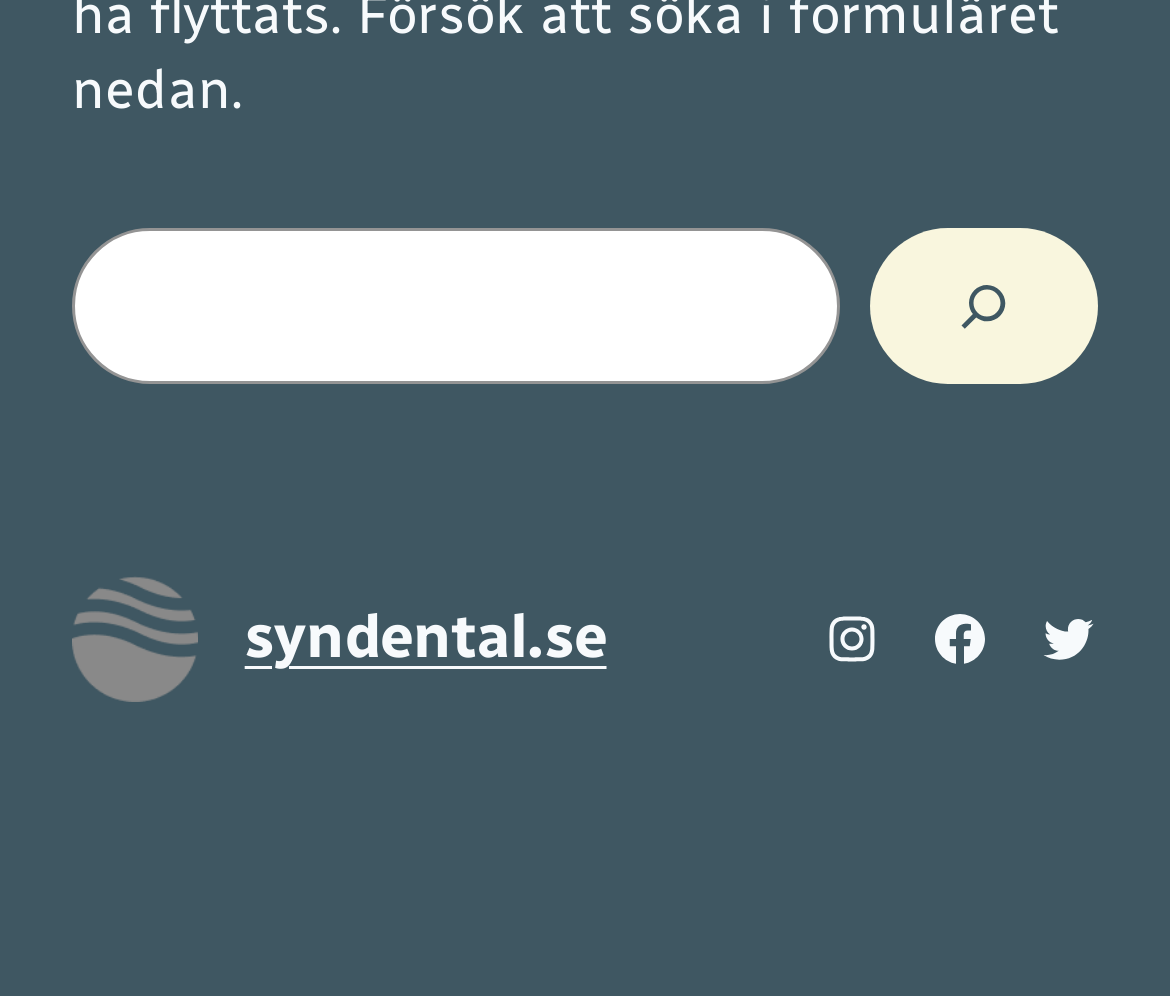Provide the bounding box coordinates of the UI element that matches the description: "Facebook".

[0.795, 0.61, 0.846, 0.67]